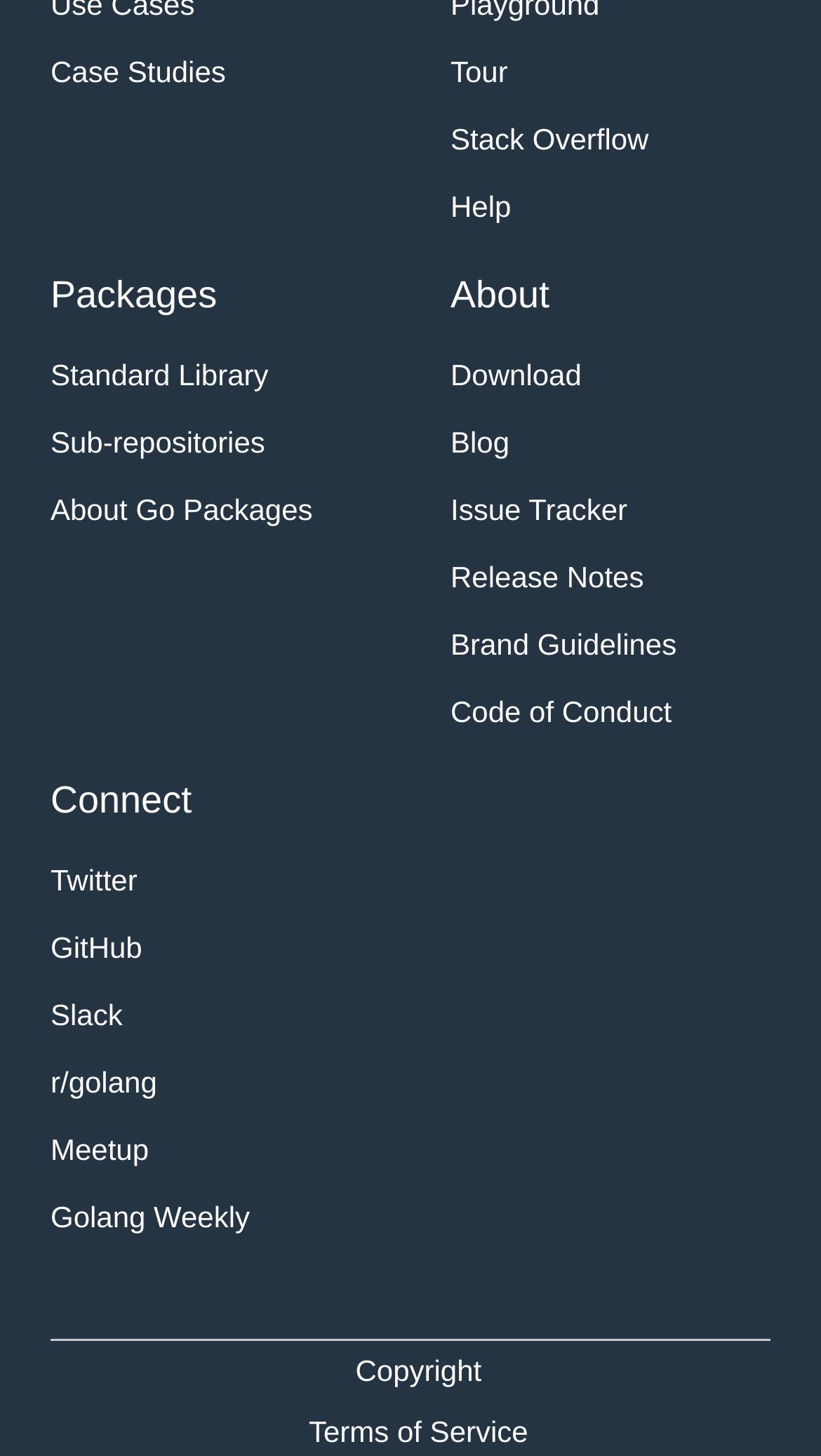Identify the bounding box coordinates of the clickable region necessary to fulfill the following instruction: "Check 'Copyright'". The bounding box coordinates should be four float numbers between 0 and 1, i.e., [left, top, right, bottom].

[0.433, 0.93, 0.586, 0.953]